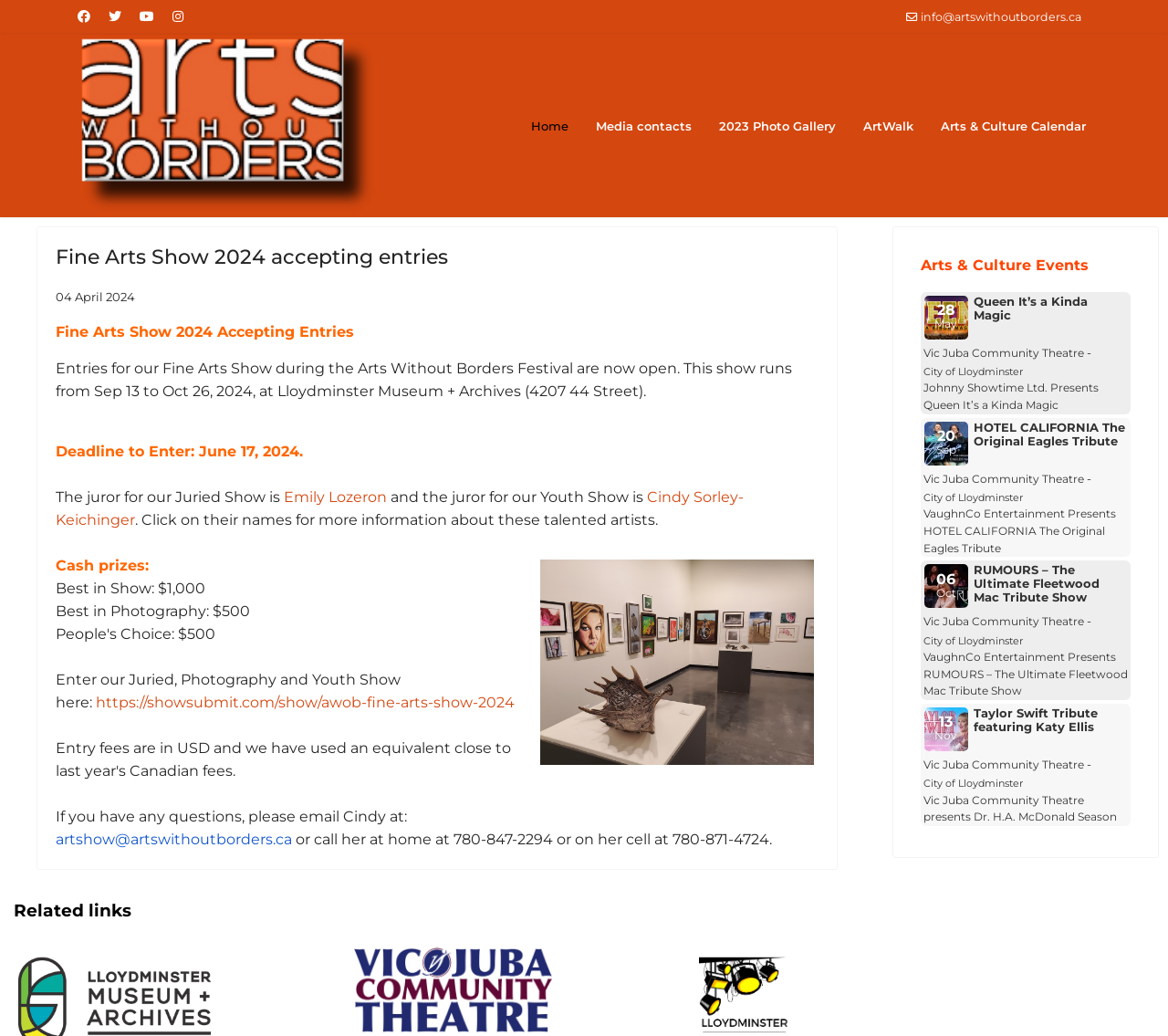Specify the bounding box coordinates of the area to click in order to execute this command: 'View AgWest branches'. The coordinates should consist of four float numbers ranging from 0 to 1, and should be formatted as [left, top, right, bottom].

None